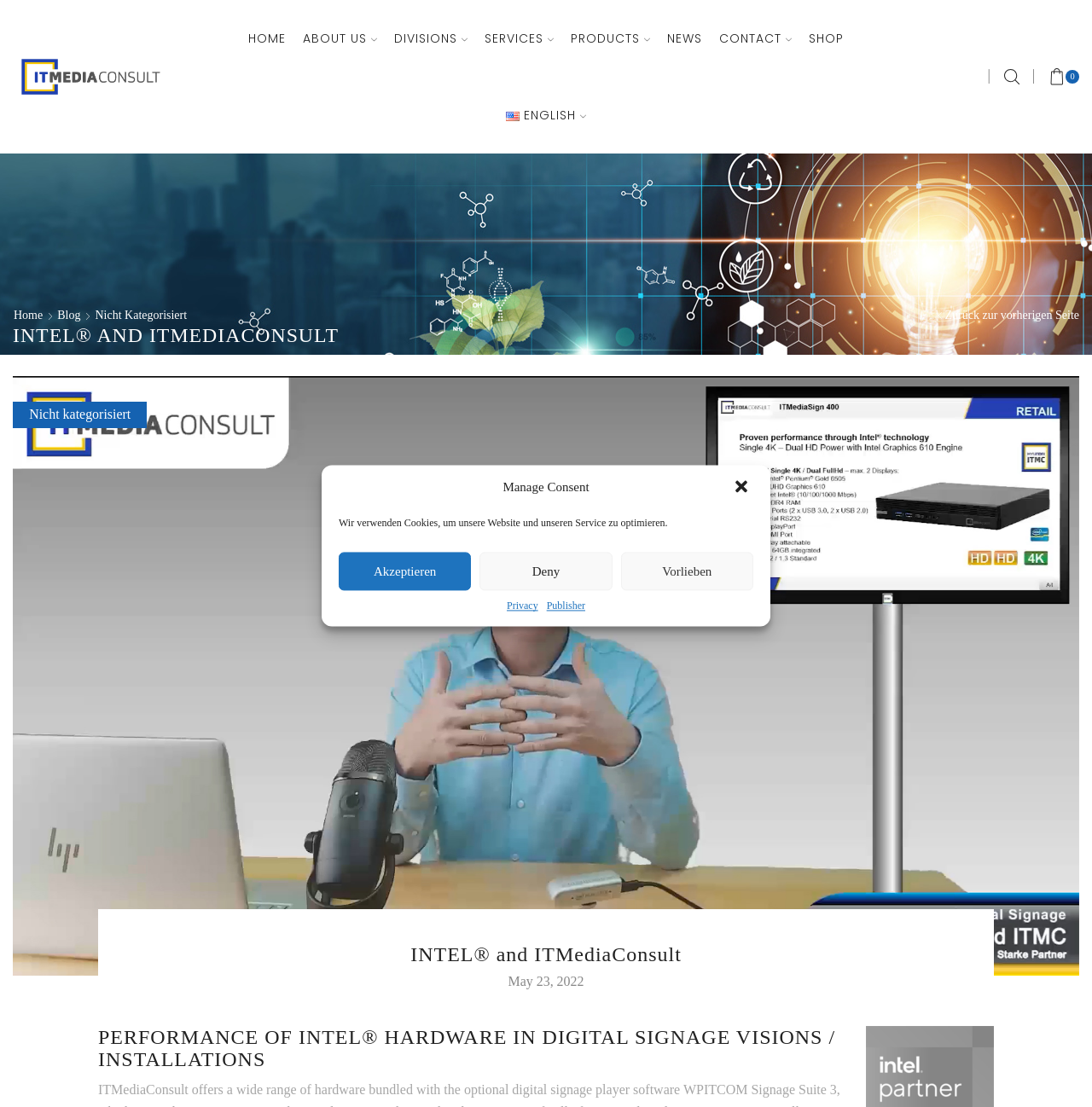What is the topic of the main content section?
Refer to the image and provide a thorough answer to the question.

By looking at the main content section, I see a heading 'INTEL® and ITMediaConsult' and an image with the text 'INTEL® und ITMediaConsult AG - Starke Partnerschaft auch im Digital Signage Bereich'. This suggests that the topic of the main content section is digital signage.